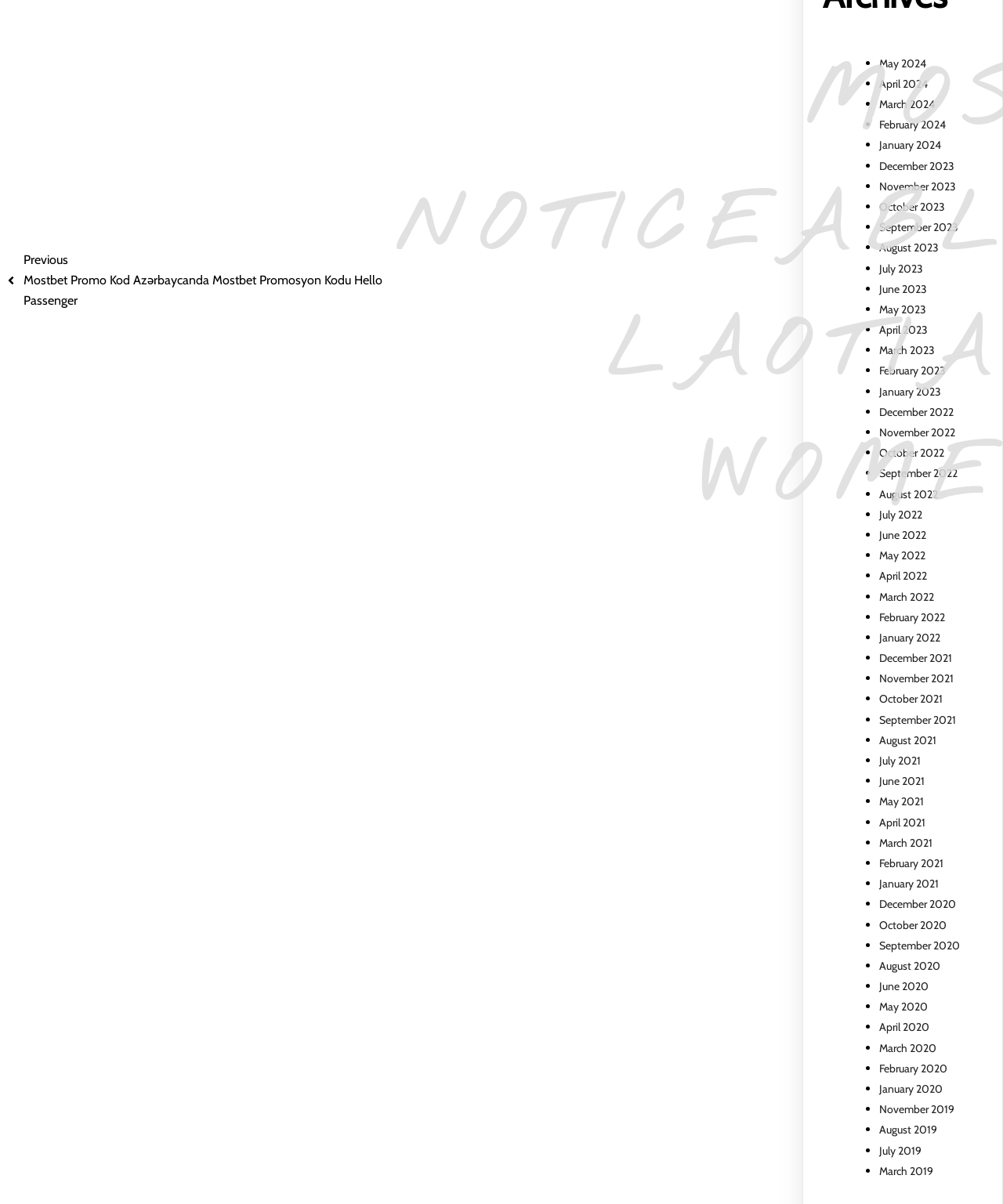Please identify the bounding box coordinates of the region to click in order to complete the task: "Click on January 2023". The coordinates must be four float numbers between 0 and 1, specified as [left, top, right, bottom].

[0.877, 0.319, 0.938, 0.331]